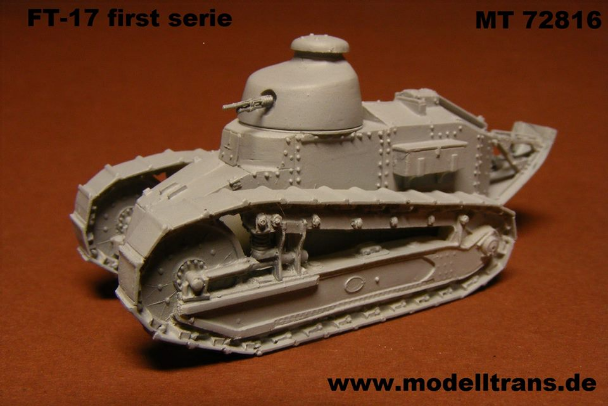Elaborate on the details you observe in the image.

The image features a detailed model of the FT-17 tank from the first series, showcasing its unique design and historical significance. The tank is presented in a light gray color, allowing for an intricate view of its structure, including the rounded turret and segmented tracks. This model represents the early advancements in tank design during World War I, emphasizing a more compact and agile form compared to its predecessors. The caption also includes the item number (MT 72816) and the URL to the model's source (www.modelltrans.de), highlighting its availability for enthusiasts and collectors. Overall, this image captures a pivotal piece of military history in miniature form.